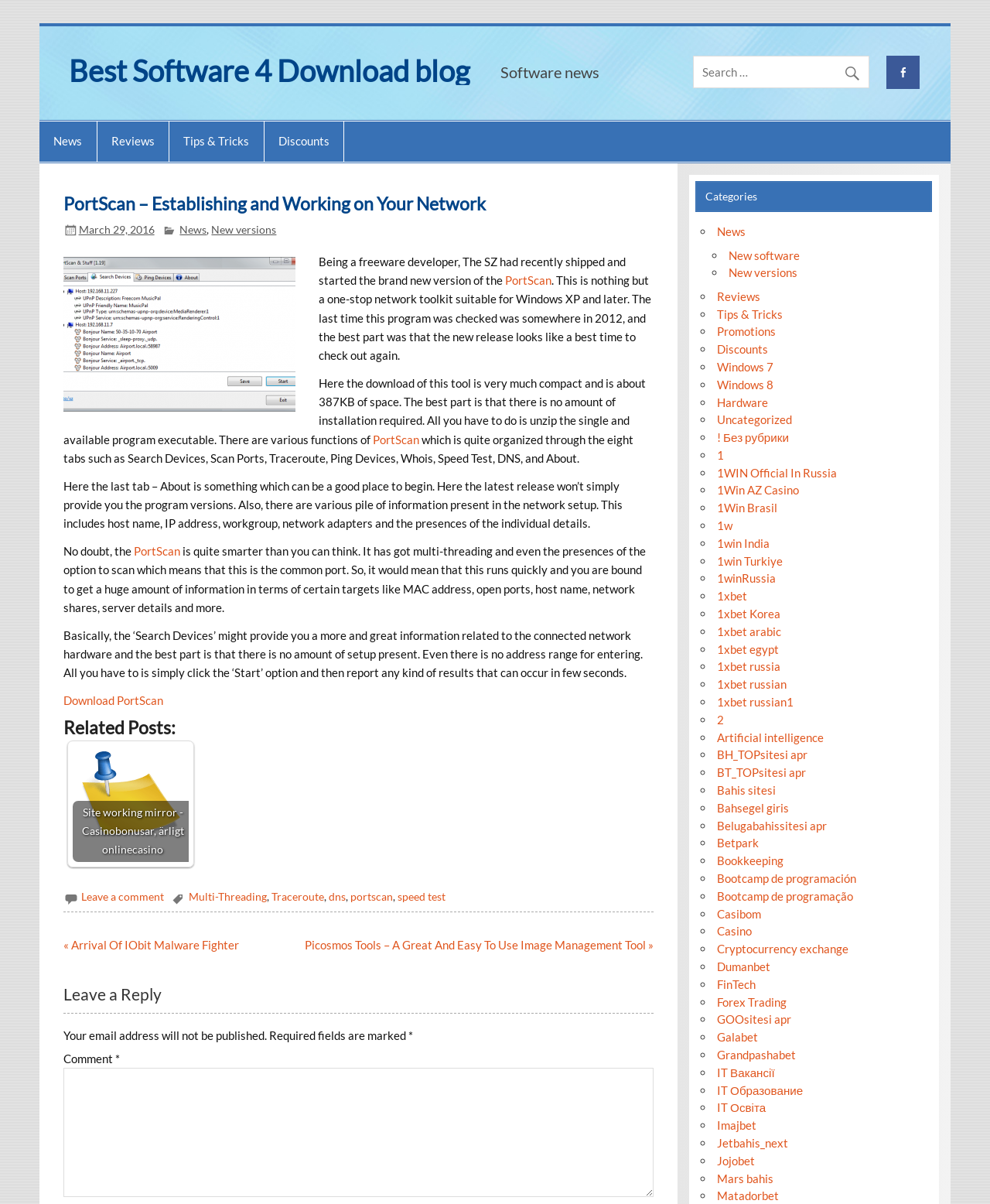Find the bounding box coordinates for the element described here: "Reviews".

[0.724, 0.24, 0.768, 0.252]